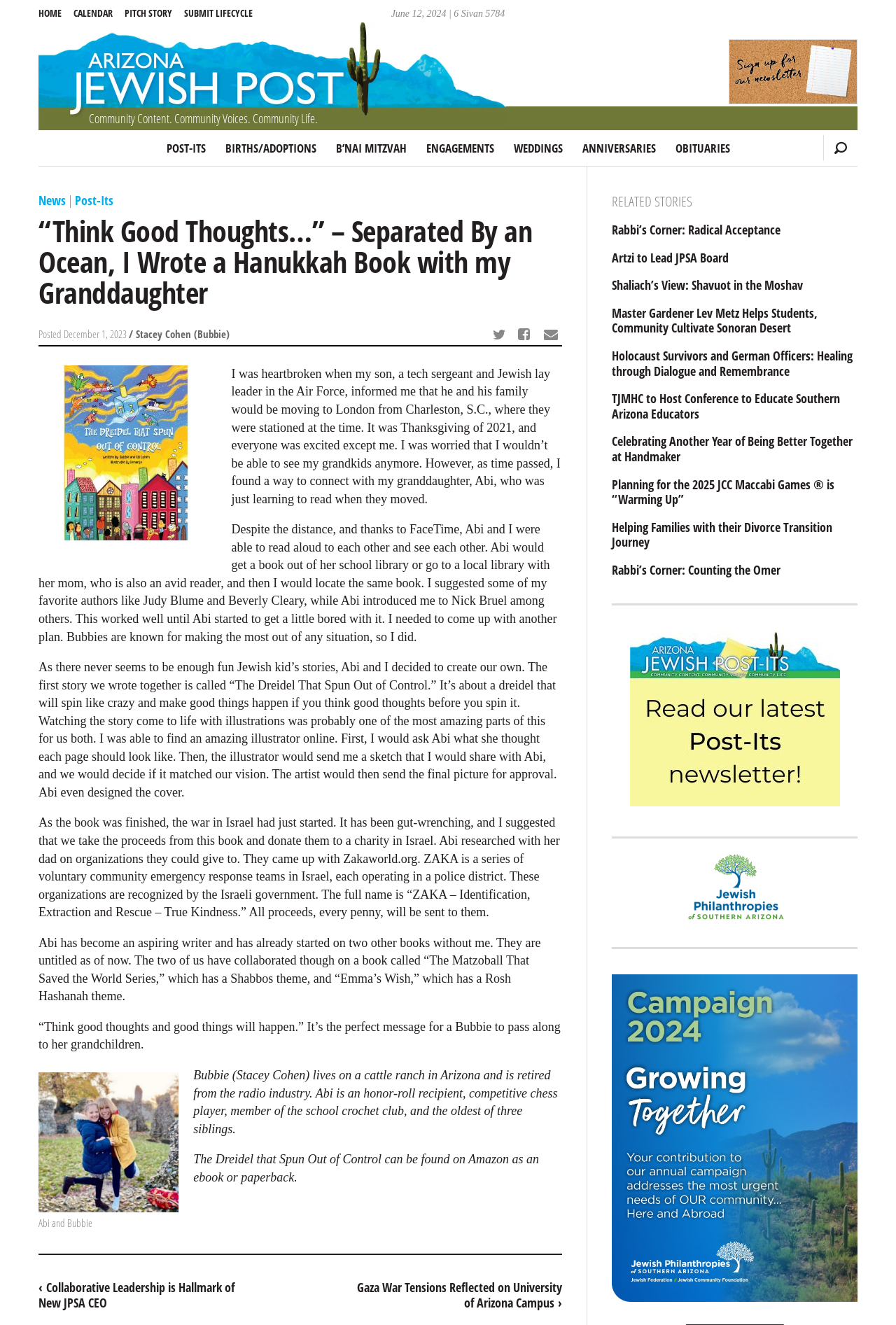Please specify the bounding box coordinates of the element that should be clicked to execute the given instruction: 'View the 'RELATED STORIES''. Ensure the coordinates are four float numbers between 0 and 1, expressed as [left, top, right, bottom].

[0.683, 0.145, 0.957, 0.159]